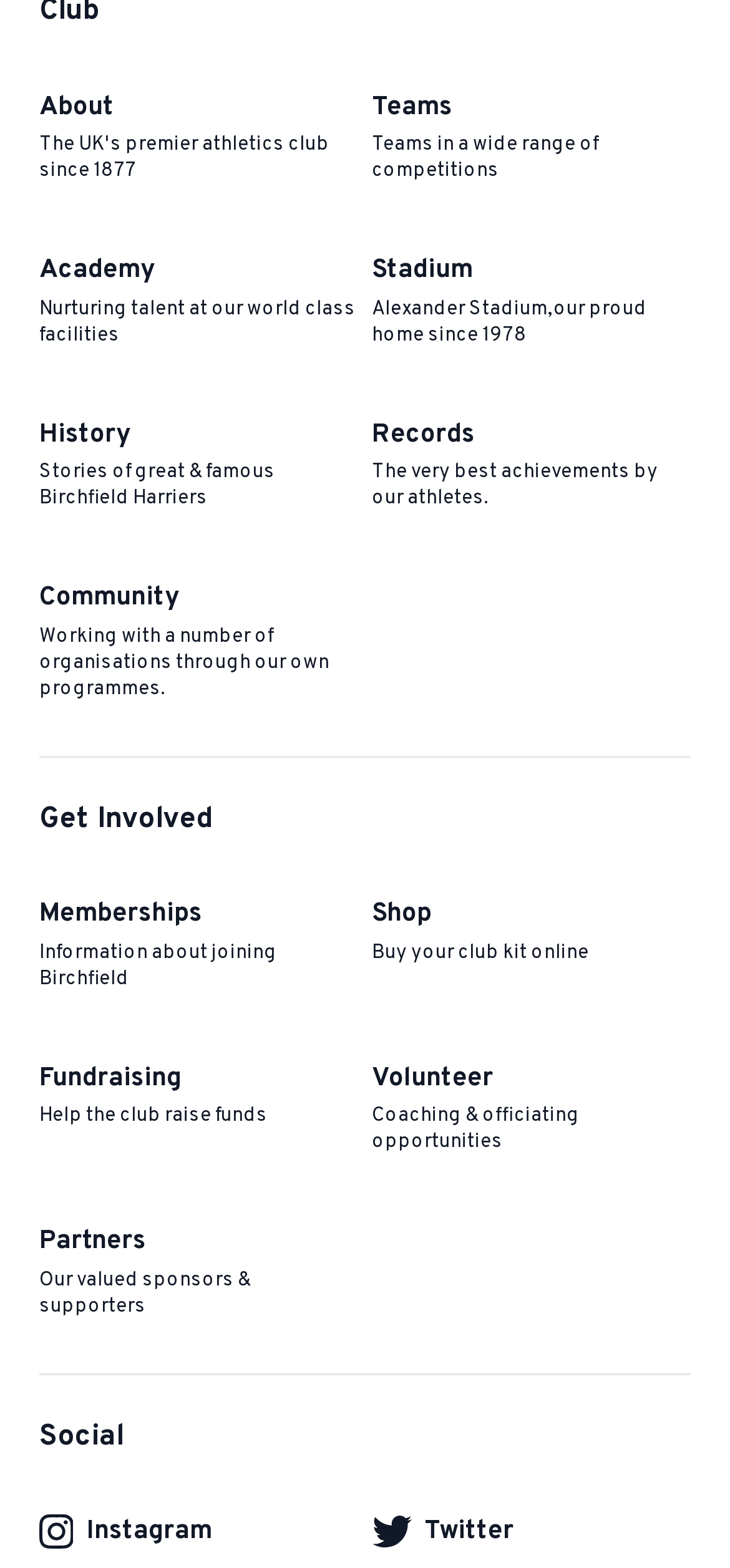How many social media icons are there?
Based on the screenshot, give a detailed explanation to answer the question.

Under the 'Social' text element, there are two image elements, which are likely social media icons. These icons are arranged horizontally and have similar bounding box coordinates, indicating that they are part of the same section.